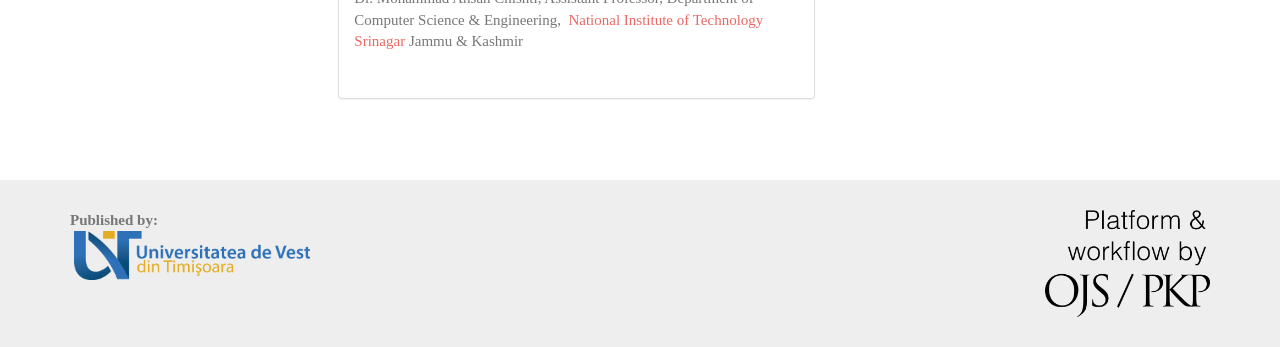Using the elements shown in the image, answer the question comprehensively: What is the image at the bottom associated with?

The image at the bottom has the same bounding box coordinates as the link with the text 'More information about the publishing system, Platform and Workflow by OJS/PKP.', indicating that it is associated with the same purpose.